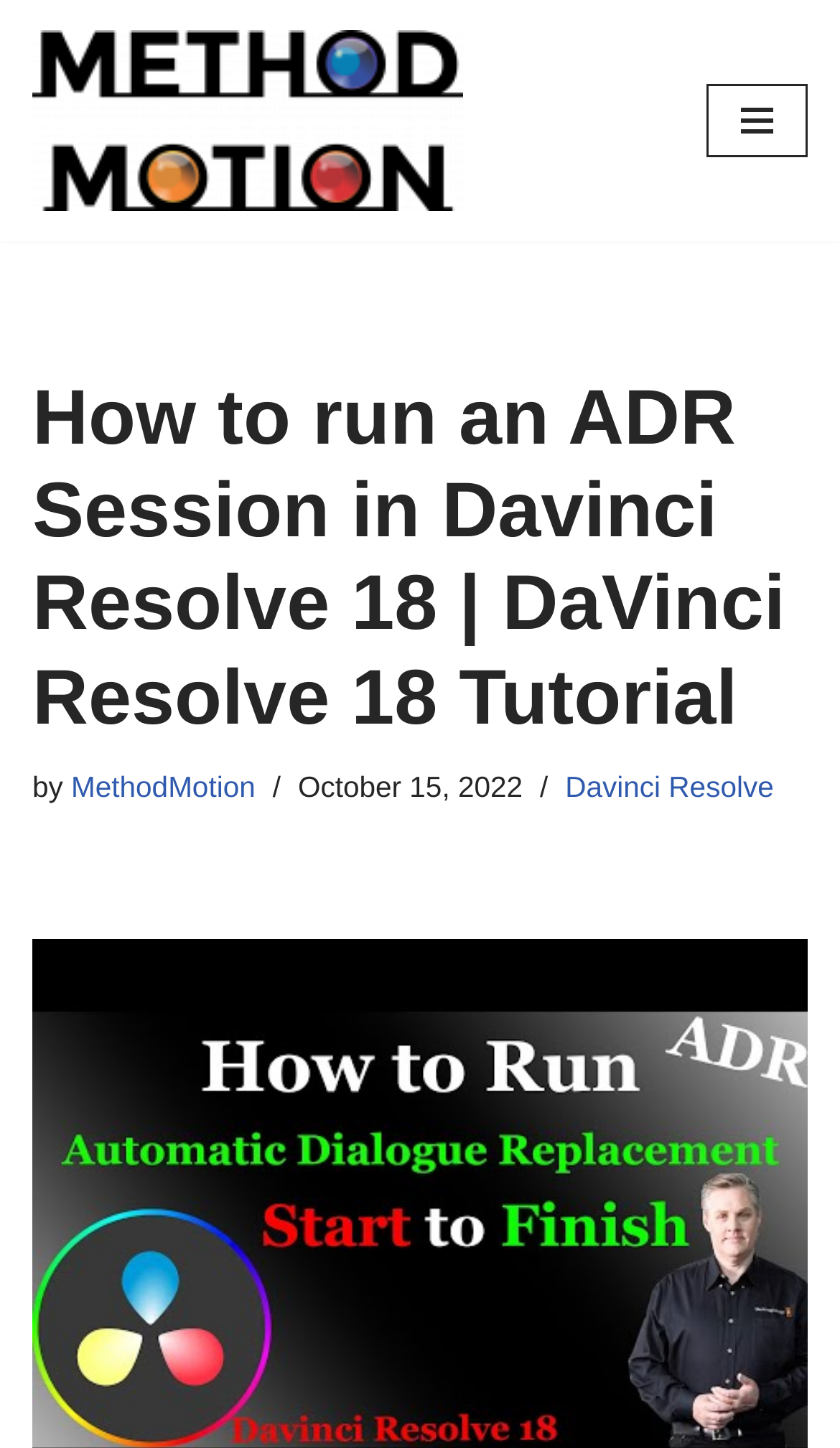When was the tutorial published?
Could you answer the question in a detailed manner, providing as much information as possible?

I determined the publication date by examining the time element with the text 'October 15, 2022' which is located near the top of the webpage, below the heading element.